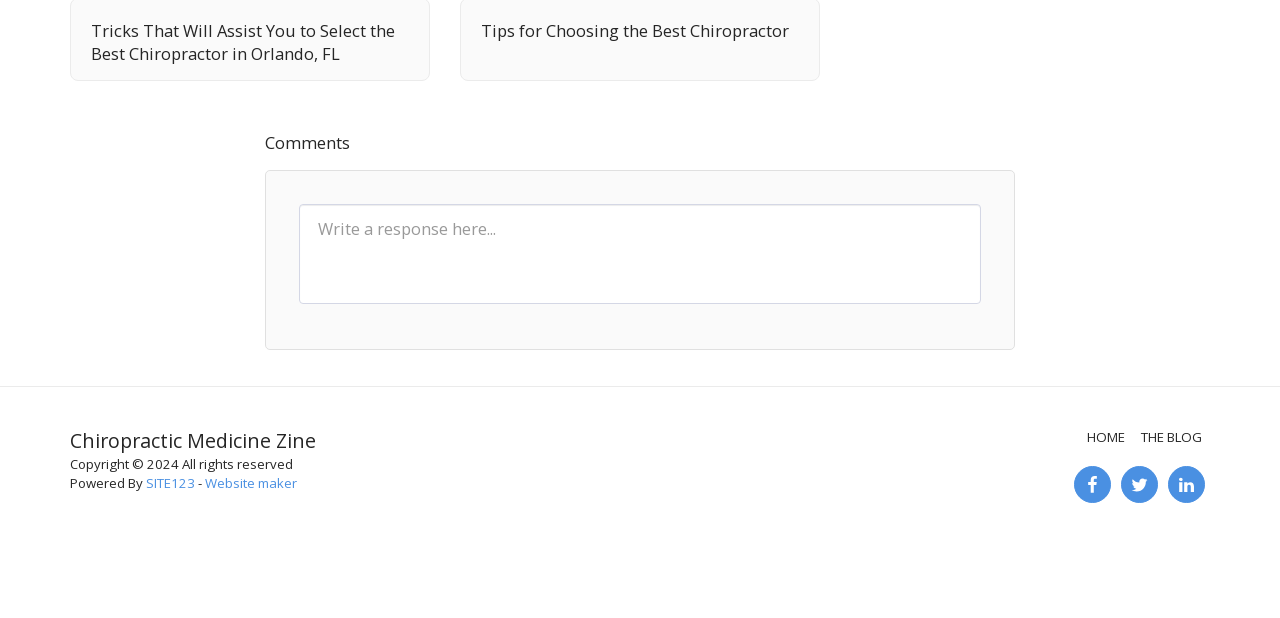Determine the bounding box coordinates of the clickable element necessary to fulfill the instruction: "Write a response in the comment box". Provide the coordinates as four float numbers within the 0 to 1 range, i.e., [left, top, right, bottom].

[0.234, 0.329, 0.766, 0.491]